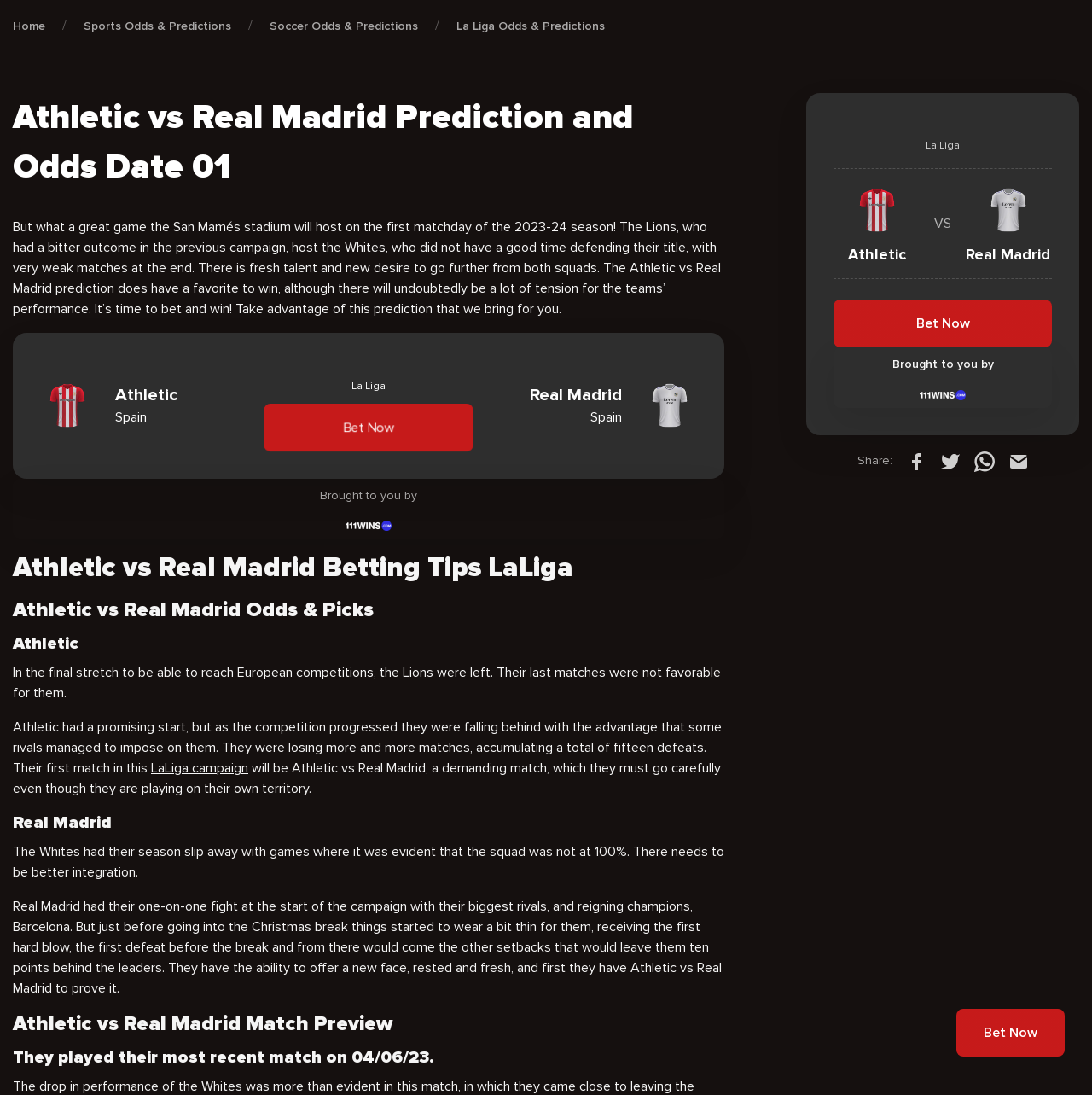Please identify and generate the text content of the webpage's main heading.

Athletic vs Real Madrid Prediction and Odds Date 01